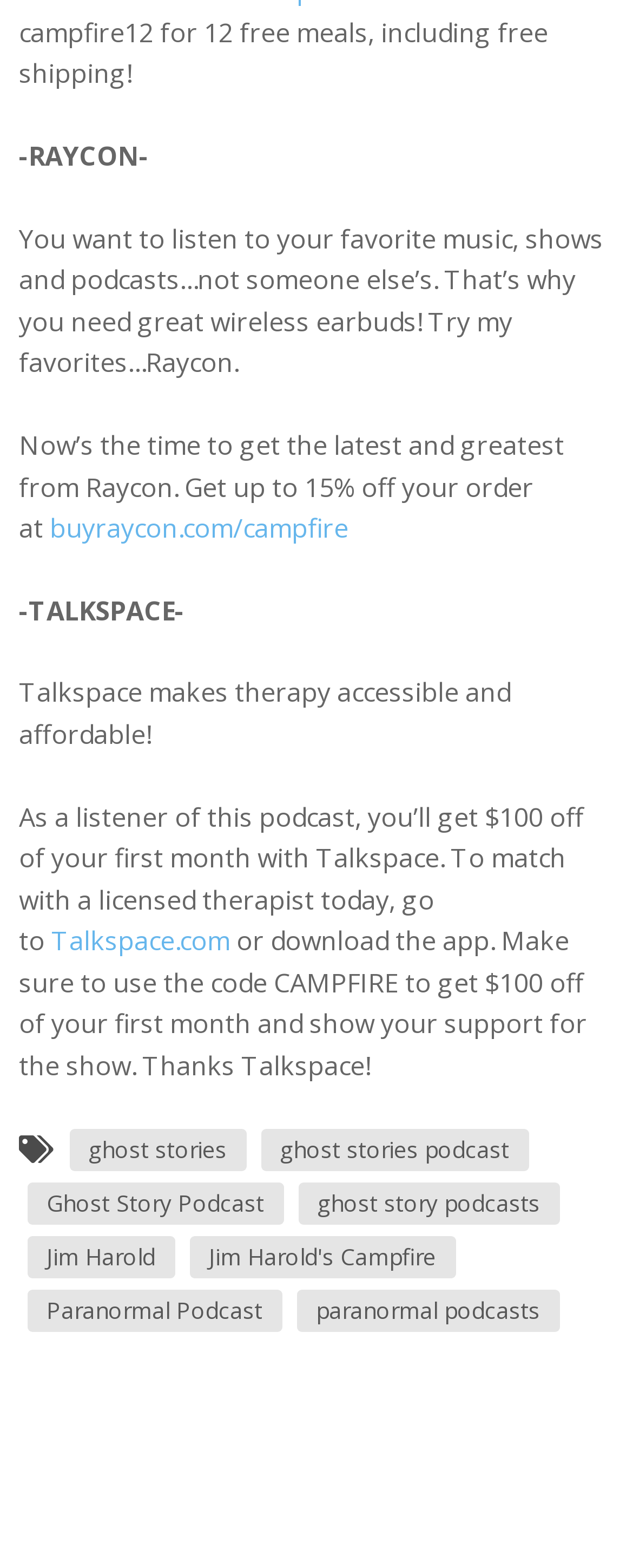Give the bounding box coordinates for the element described as: "buyraycon.com/campfire".

[0.079, 0.325, 0.551, 0.348]